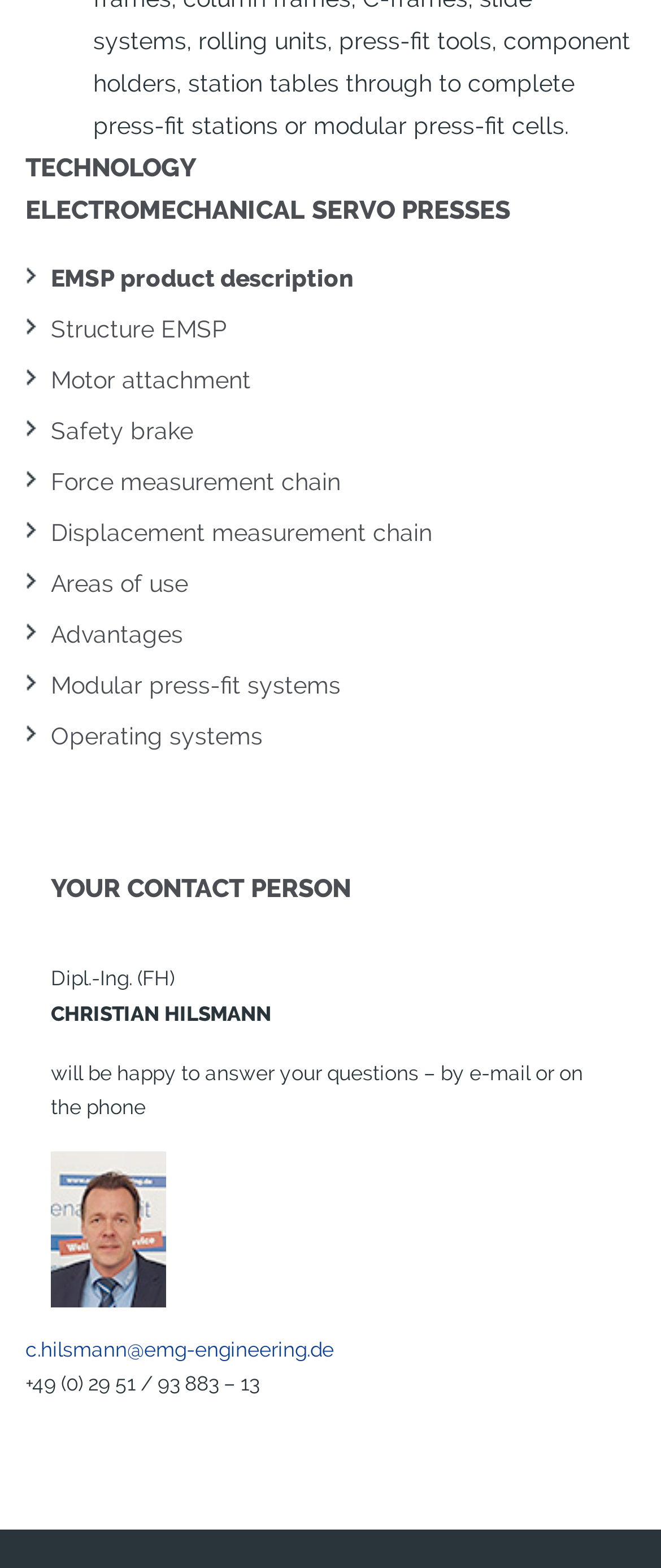Can you show the bounding box coordinates of the region to click on to complete the task described in the instruction: "View EMSP product description"?

[0.077, 0.169, 0.536, 0.186]